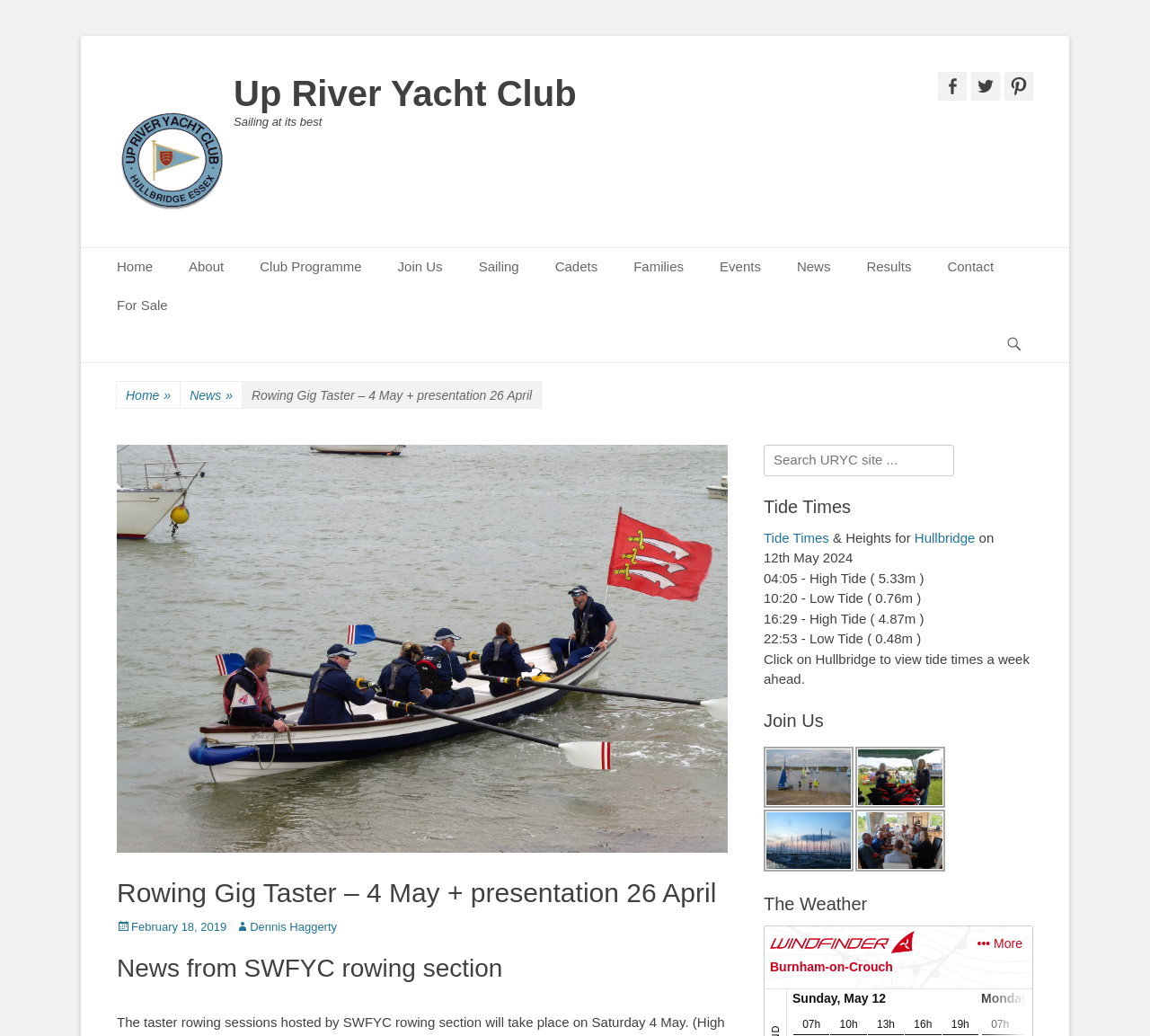Summarize the contents and layout of the webpage in detail.

This webpage is about the Rowing Gig Taster event on May 4th, hosted by the SWFYC rowing section. At the top, there is a logo and a link to the Up River Yacht Club, accompanied by a short phrase "Sailing at its best". Below this, there are social media links to Facebook, Twitter, and Pinterest.

The primary menu is located on the left side, with links to various sections of the website, including Home, About, Club Programme, Join Us, Sailing, Cadets, Families, Events, News, Results, and Contact. There is also a search bar at the top right corner.

The main content of the webpage is divided into two sections. On the left, there is a heading "Rowing Gig Taster – 4 May + presentation 26 April" followed by a figure and a header with the same title. Below this, there is a section with the title "News from SWFYC rowing section" and a brief description of the event, mentioning that the taster rowing sessions will take place on Saturday, May 4th, with high water at 13:41.

On the right side, there is a section with tide times and heights for Hullbridge on May 12th, 2024, with four entries listing the time, tide type, and height. Below this, there is a call to action to click on Hullbridge to view tide times a week ahead. Further down, there is a heading "Join Us" with four images of people rowing.

Overall, the webpage provides information about the Rowing Gig Taster event, tide times, and an invitation to join the rowing community.